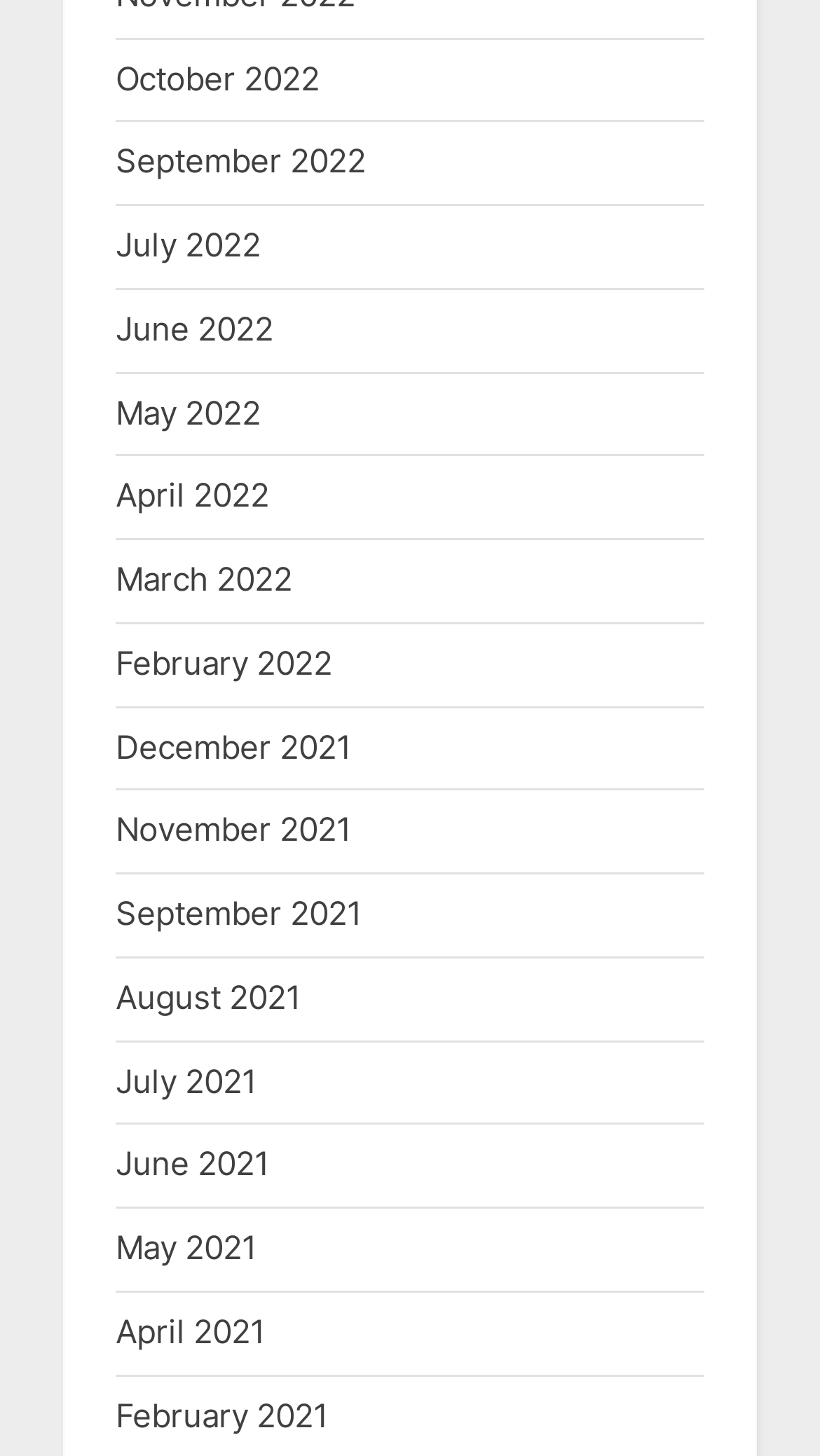Please find the bounding box coordinates in the format (top-left x, top-left y, bottom-right x, bottom-right y) for the given element description. Ensure the coordinates are floating point numbers between 0 and 1. Description: May 2022

[0.141, 0.269, 0.318, 0.297]